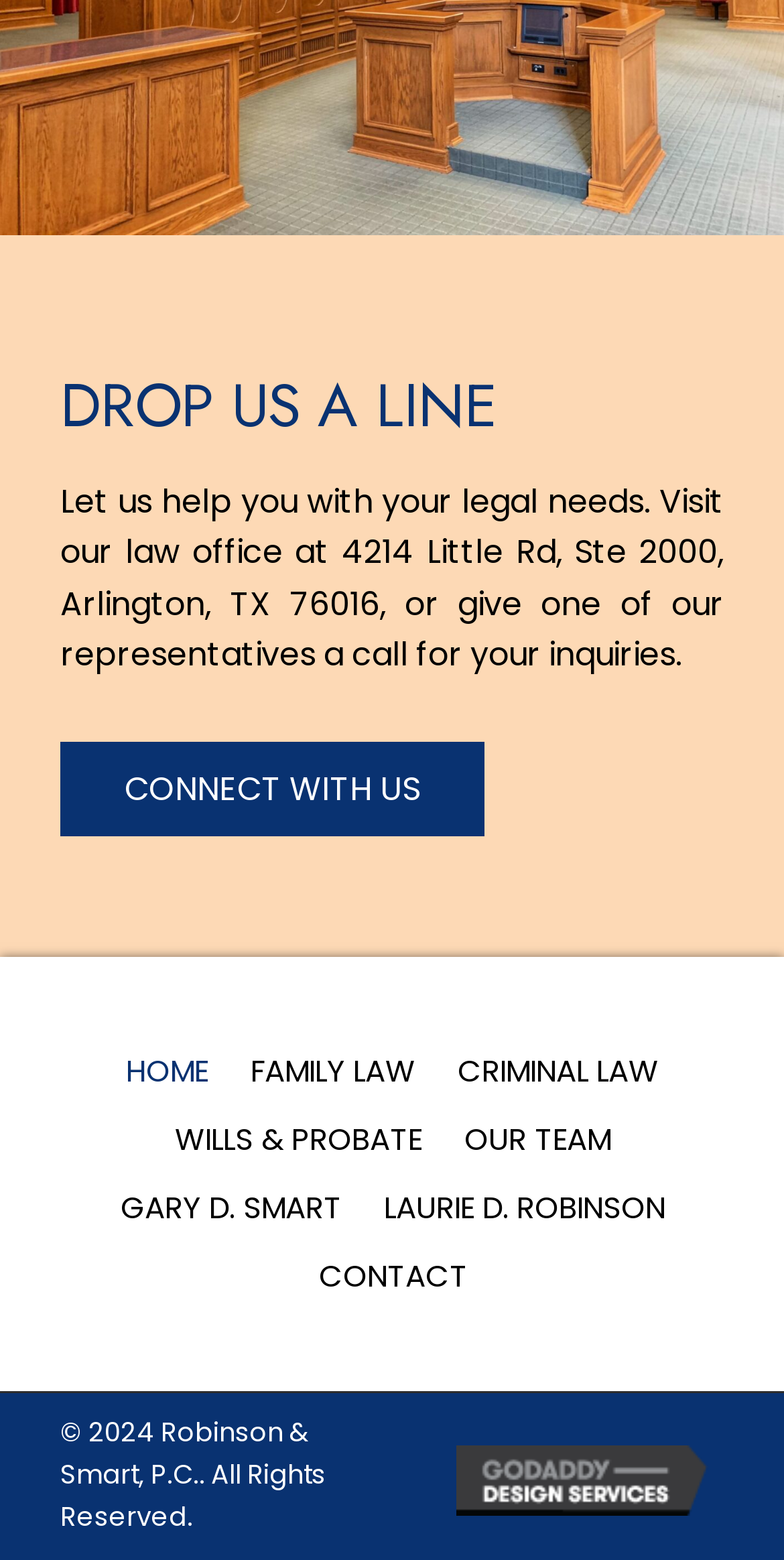How many links are in the navigation menu?
Using the visual information, answer the question in a single word or phrase.

7